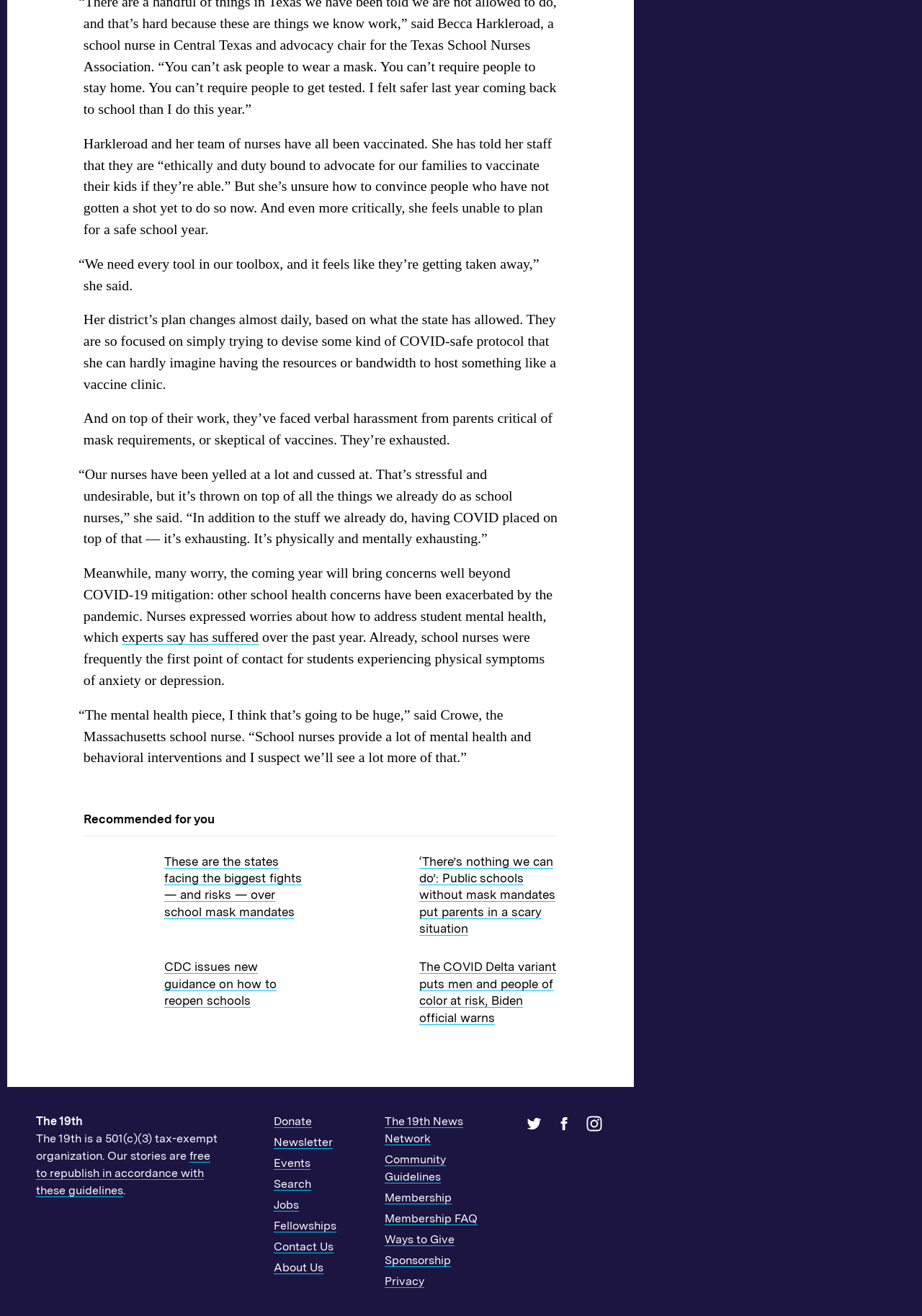What is the concern of school nurses beyond COVID-19 mitigation?
Using the information from the image, give a concise answer in one word or a short phrase.

Student mental health